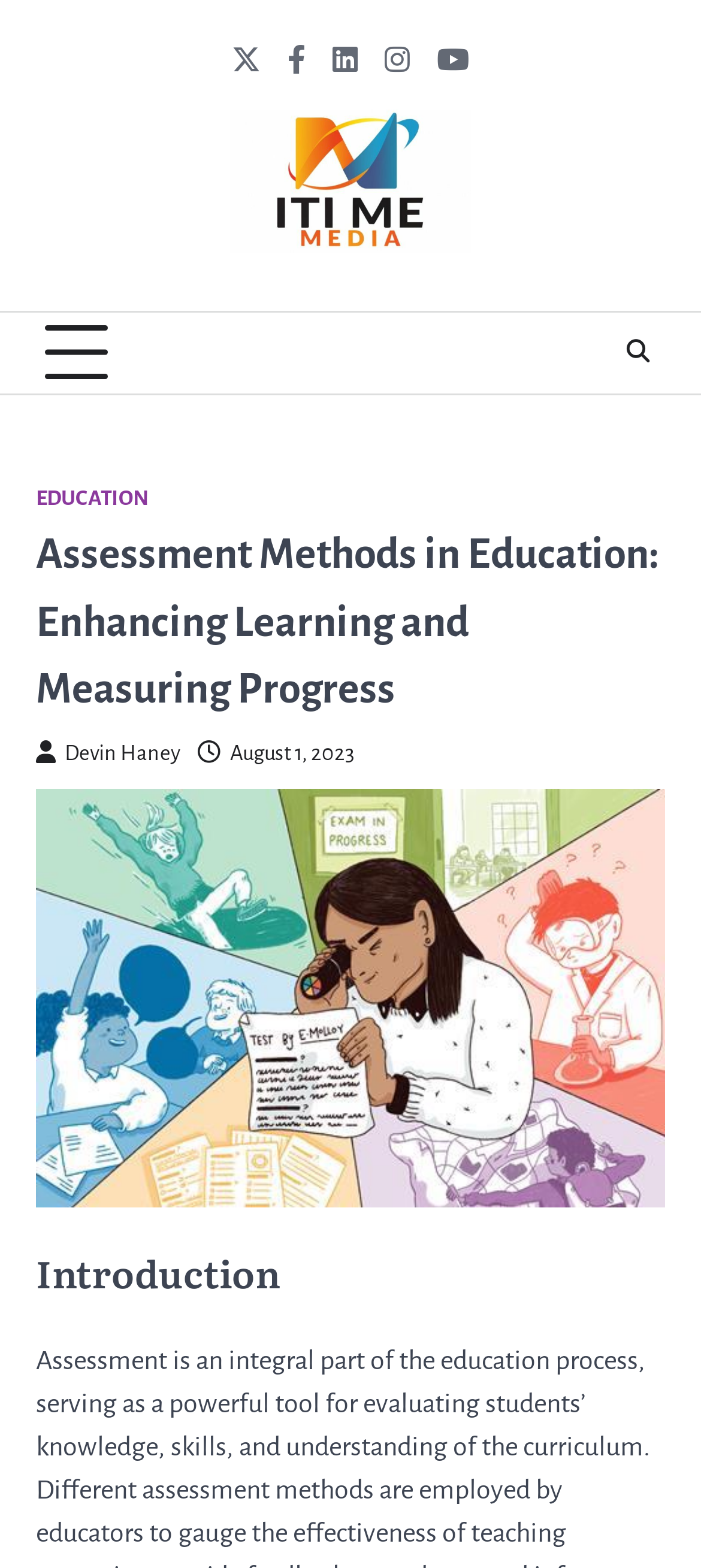What is the author of the article?
Utilize the image to construct a detailed and well-explained answer.

I found the author's name by looking at the link with the icon and the text 'Devin Haney' which is located below the article title.